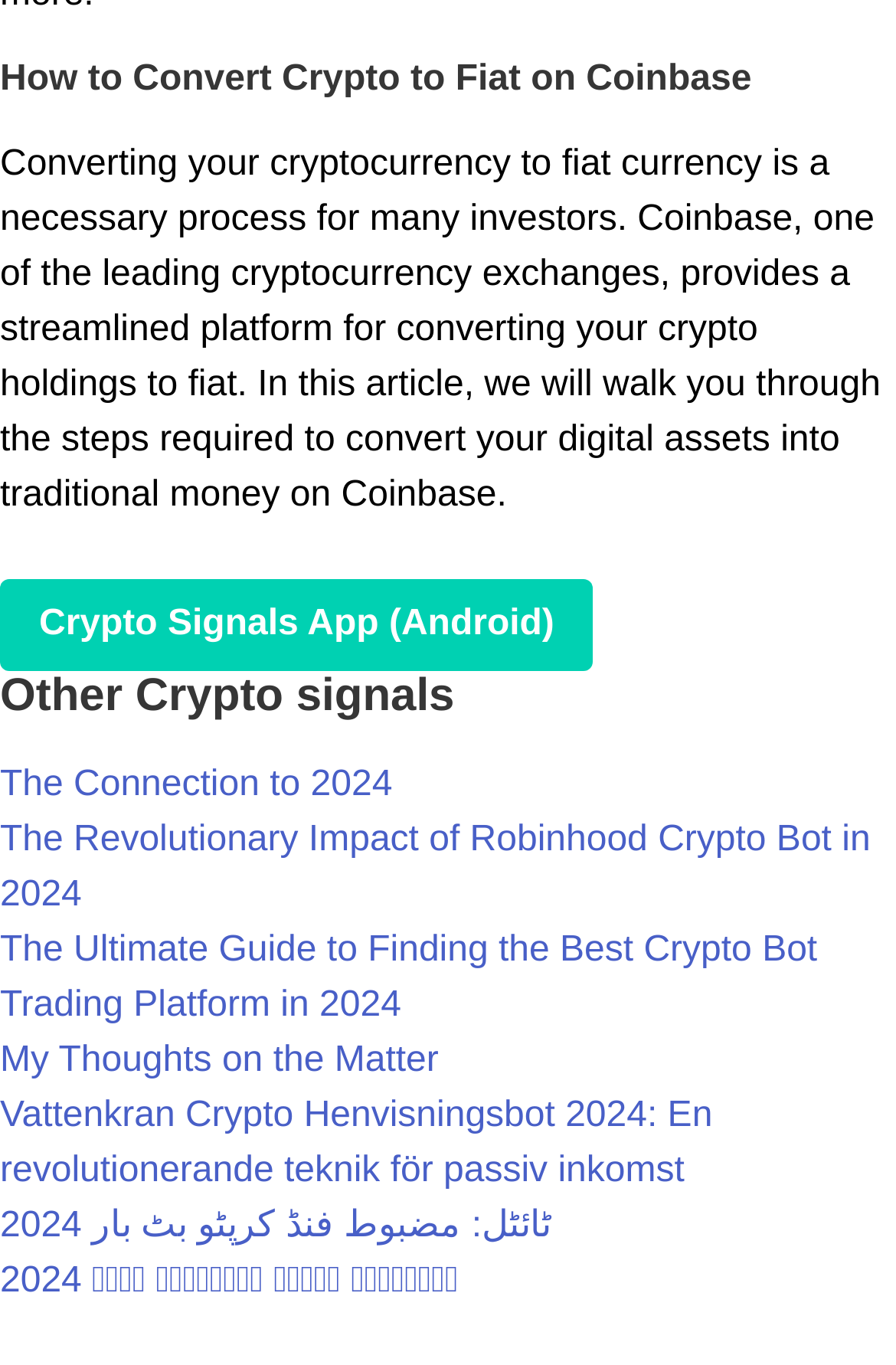Determine the bounding box coordinates for the UI element described. Format the coordinates as (top-left x, top-left y, bottom-right x, bottom-right y) and ensure all values are between 0 and 1. Element description: The Connection to 2024

[0.0, 0.561, 0.438, 0.59]